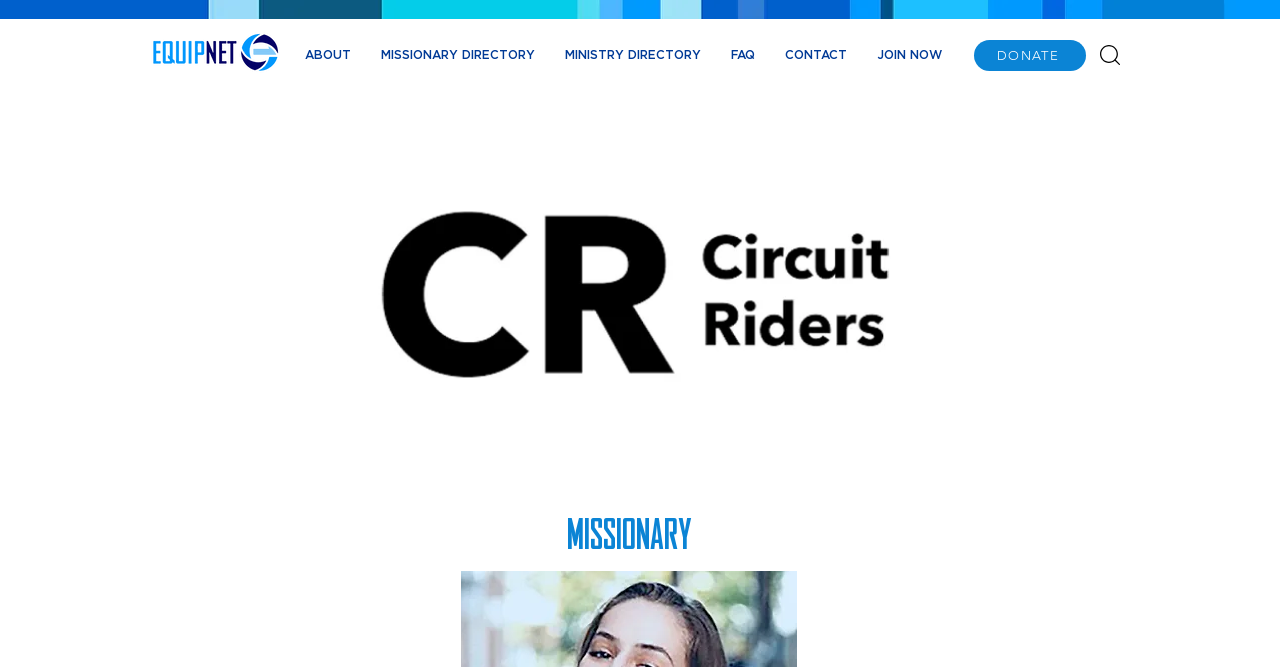Give a detailed overview of the webpage's appearance and contents.

The webpage appears to be a non-profit organization's website, possibly related to missionary work. At the top of the page, there is a horizontal stripe image that spans the entire width. Below the stripe, there is a logo image of "equipnet" on the left side, which is also a link. 

To the right of the logo, there is a navigation menu labeled "Site" that contains six links: "ABOUT", "MISSIONARY DIRECTORY", "MINISTRY DIRECTORY", "FAQ", "CONTACT", and "JOIN NOW". These links are arranged horizontally and take up most of the width of the page.

On the top-right corner, there is a "DONATE" link. Next to it, there is an empty link with no text. 

Further down the page, there is a prominent heading that reads "MISSIONARY", which is centered and takes up a significant portion of the page's width.